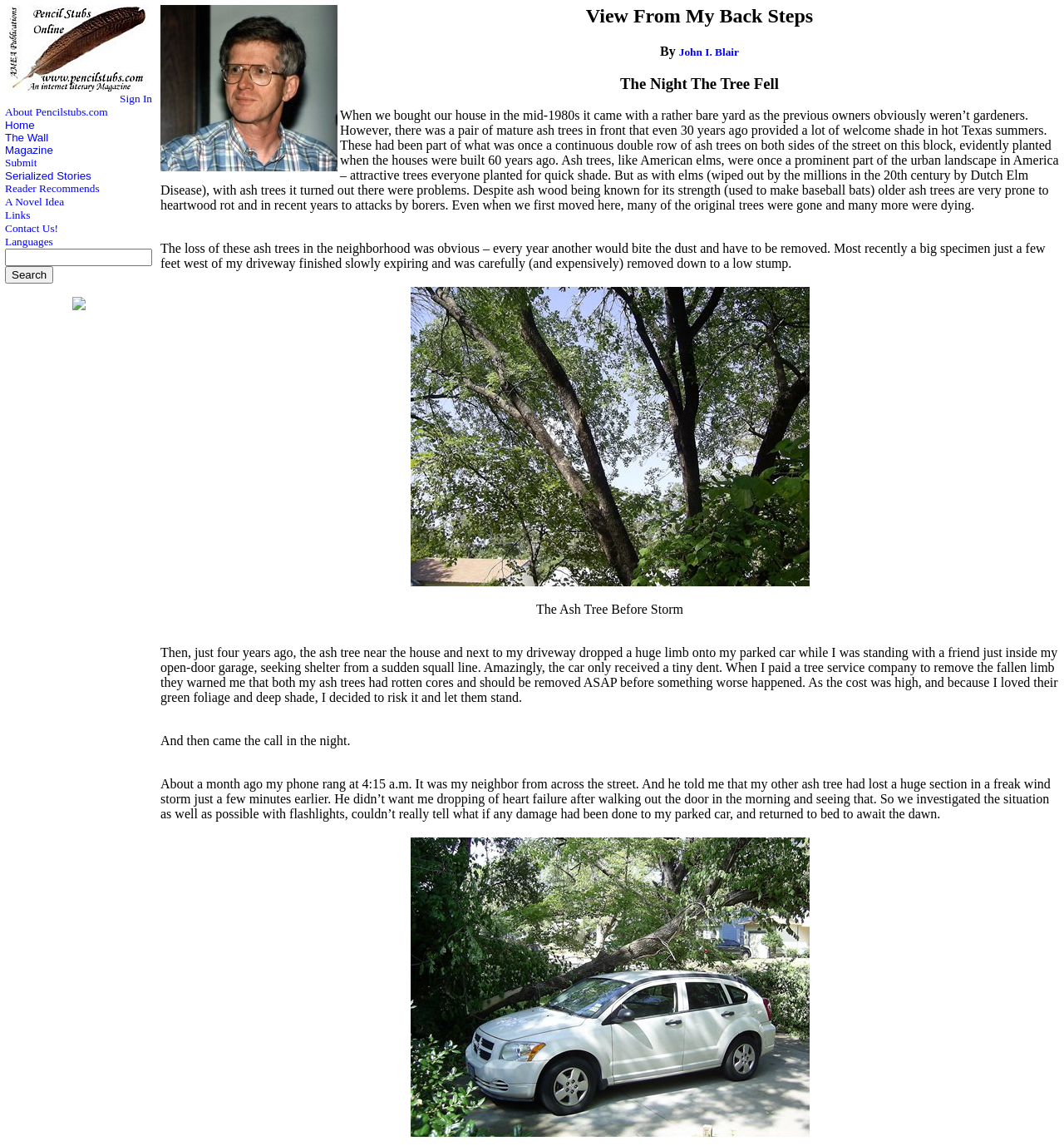Summarize the webpage with intricate details.

This webpage is about a personal story titled "View From My Back Steps" on Pencil Stubs Online. At the top, there is a navigation menu with 12 links, including "Sign In", "About Pencilstubs.com", "Home", "The Wall", "Magazine", "Submit", "Serialized Stories", "Reader Recommends", "A Novel Idea", "Links", "Contact Us!", and "Languages". Below the menu, there is a search bar with a button.

The main content of the page is a story about the author's experience with ash trees in their yard. The story is divided into several paragraphs, with images scattered throughout. The first image is a logo or icon related to Pencil Stubs Online. The story begins with the author describing the yard when they first moved in, including two mature ash trees that provided shade. The author explains that ash trees were once popular in urban landscapes but have since been plagued by problems such as heartwood rot and borer attacks.

The story continues with the author describing the loss of ash trees in the neighborhood and the eventual removal of a large specimen near their driveway. There is an image of the ash tree before a storm. The author then recounts a close call when a limb from one of their ash trees fell onto their parked car, and how they were warned by a tree service company to remove the trees due to their rotten cores.

The story takes a dramatic turn when the author receives a call in the middle of the night from a neighbor, informing them that another ash tree had lost a huge section in a freak wind storm. The author and their neighbor investigate the situation with flashlights and await the dawn to assess the damage. There is another image at the bottom of the page, possibly showing the aftermath of the storm.

Overall, the webpage is a personal narrative about the author's experience with ash trees, with a focus on the risks and consequences of keeping them in their yard.